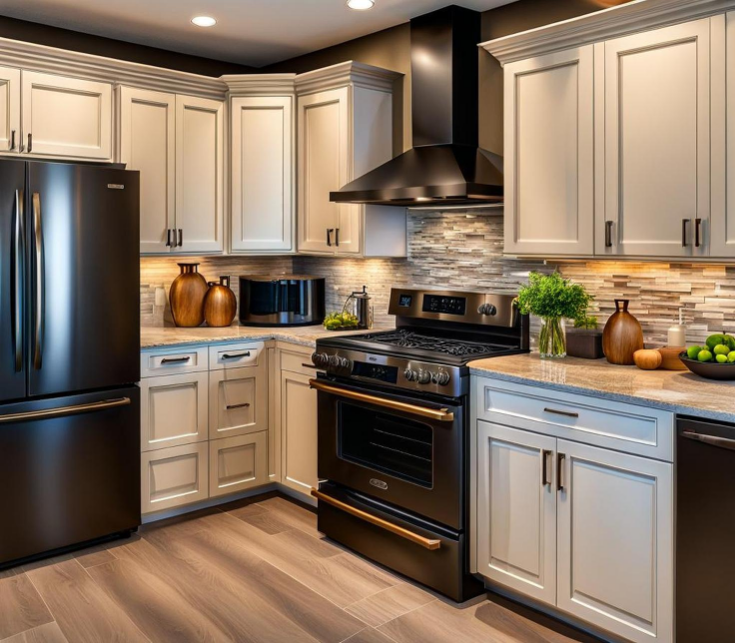What is the pattern on the countertops?
Please answer the question as detailed as possible.

The caption describes the countertops as being 'adorned with a subtle stone pattern', which adds to the kitchen's stylish appeal.